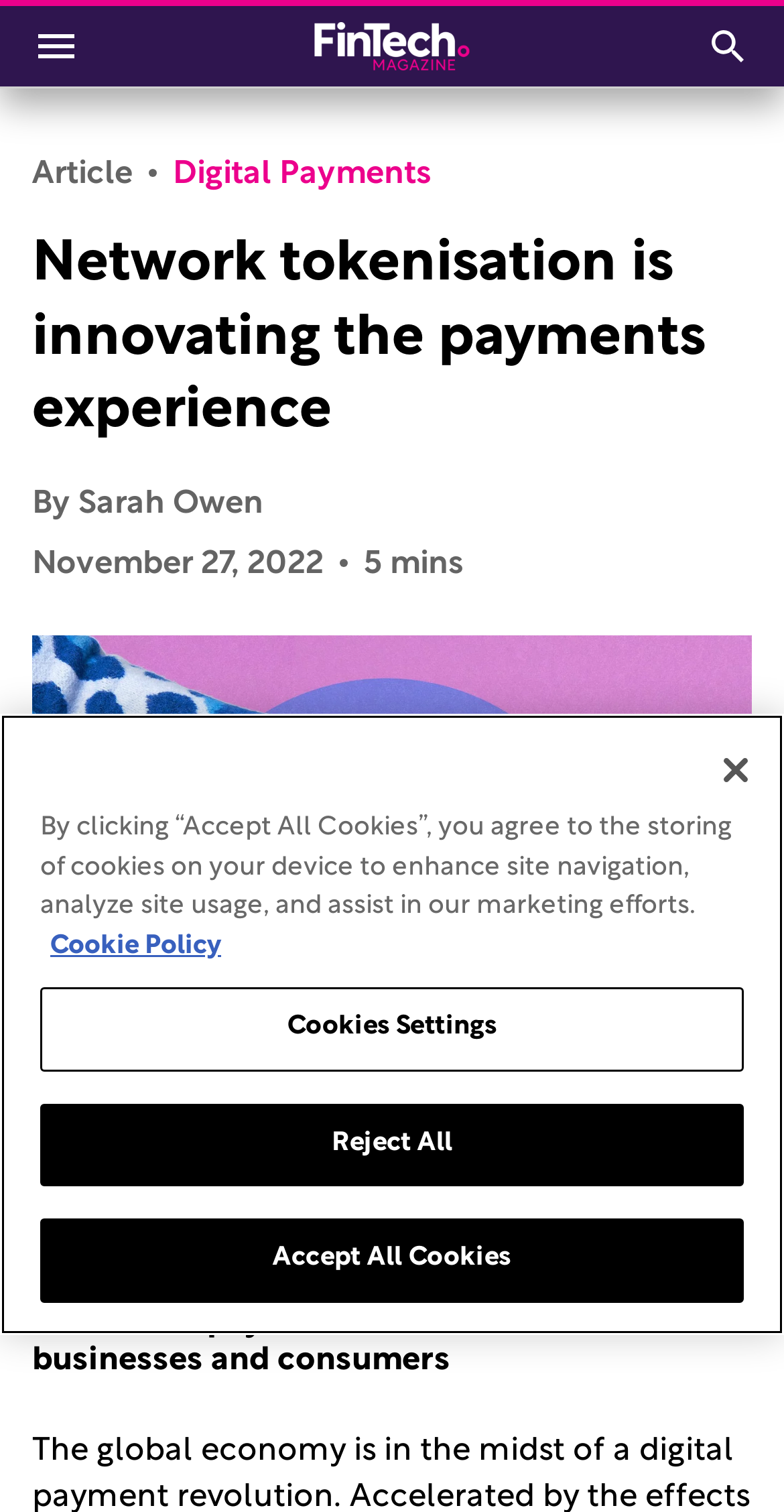Mark the bounding box of the element that matches the following description: "Cookie Policy".

[0.064, 0.618, 0.282, 0.634]